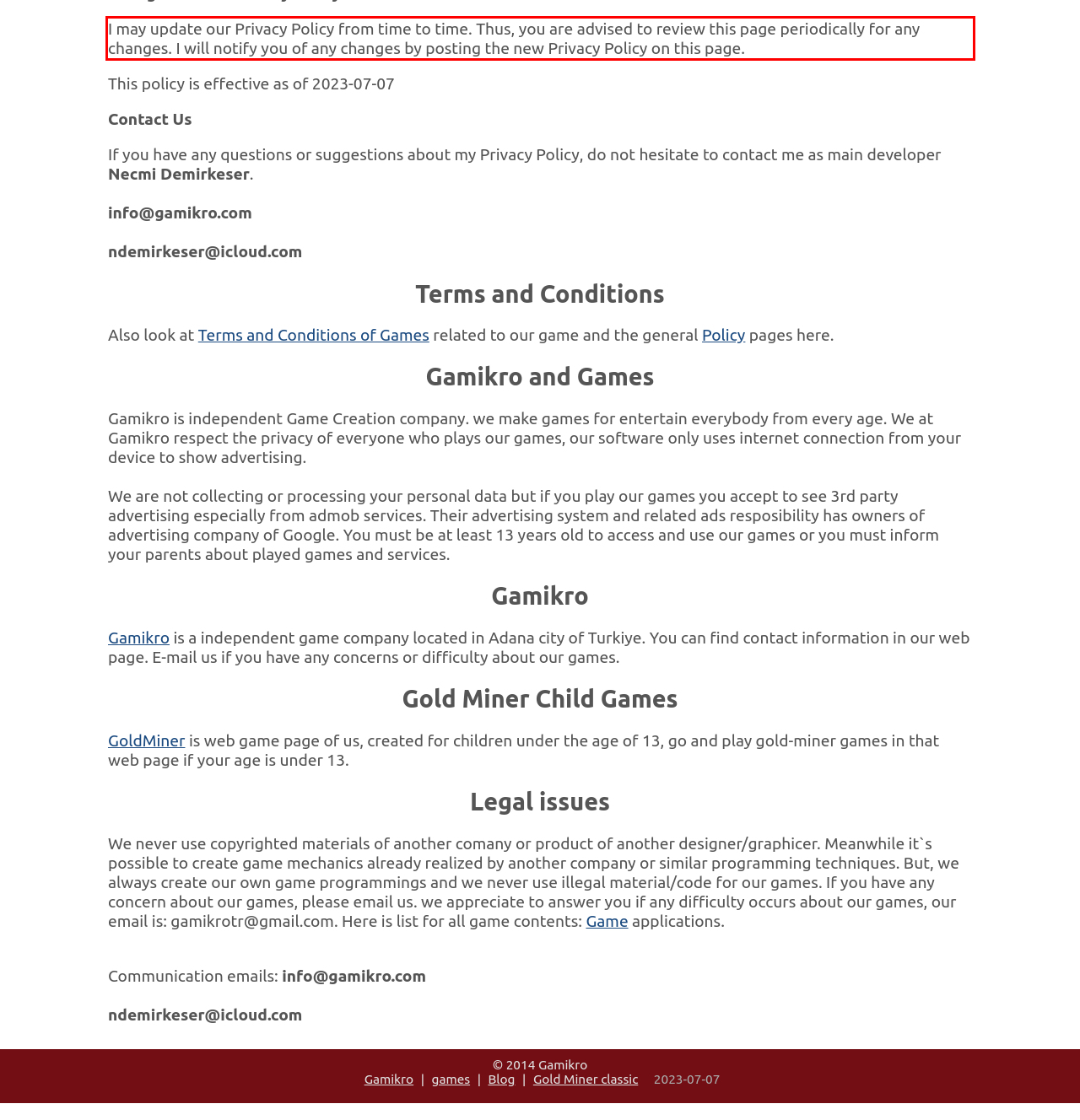You have a webpage screenshot with a red rectangle surrounding a UI element. Extract the text content from within this red bounding box.

I may update our Privacy Policy from time to time. Thus, you are advised to review this page periodically for any changes. I will notify you of any changes by posting the new Privacy Policy on this page.